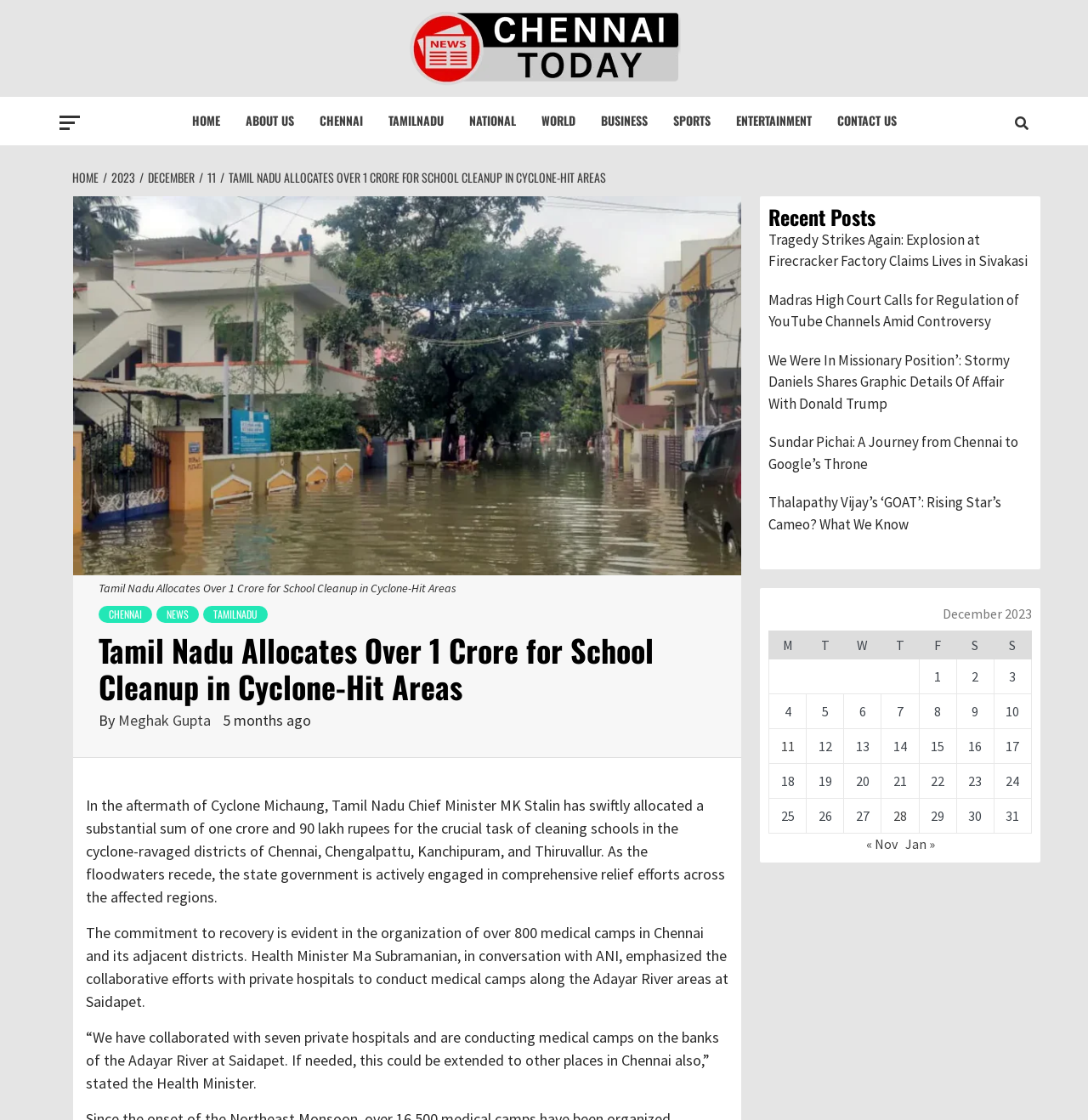Please predict the bounding box coordinates of the element's region where a click is necessary to complete the following instruction: "Click on the 'PURIM 2024' link". The coordinates should be represented by four float numbers between 0 and 1, i.e., [left, top, right, bottom].

None